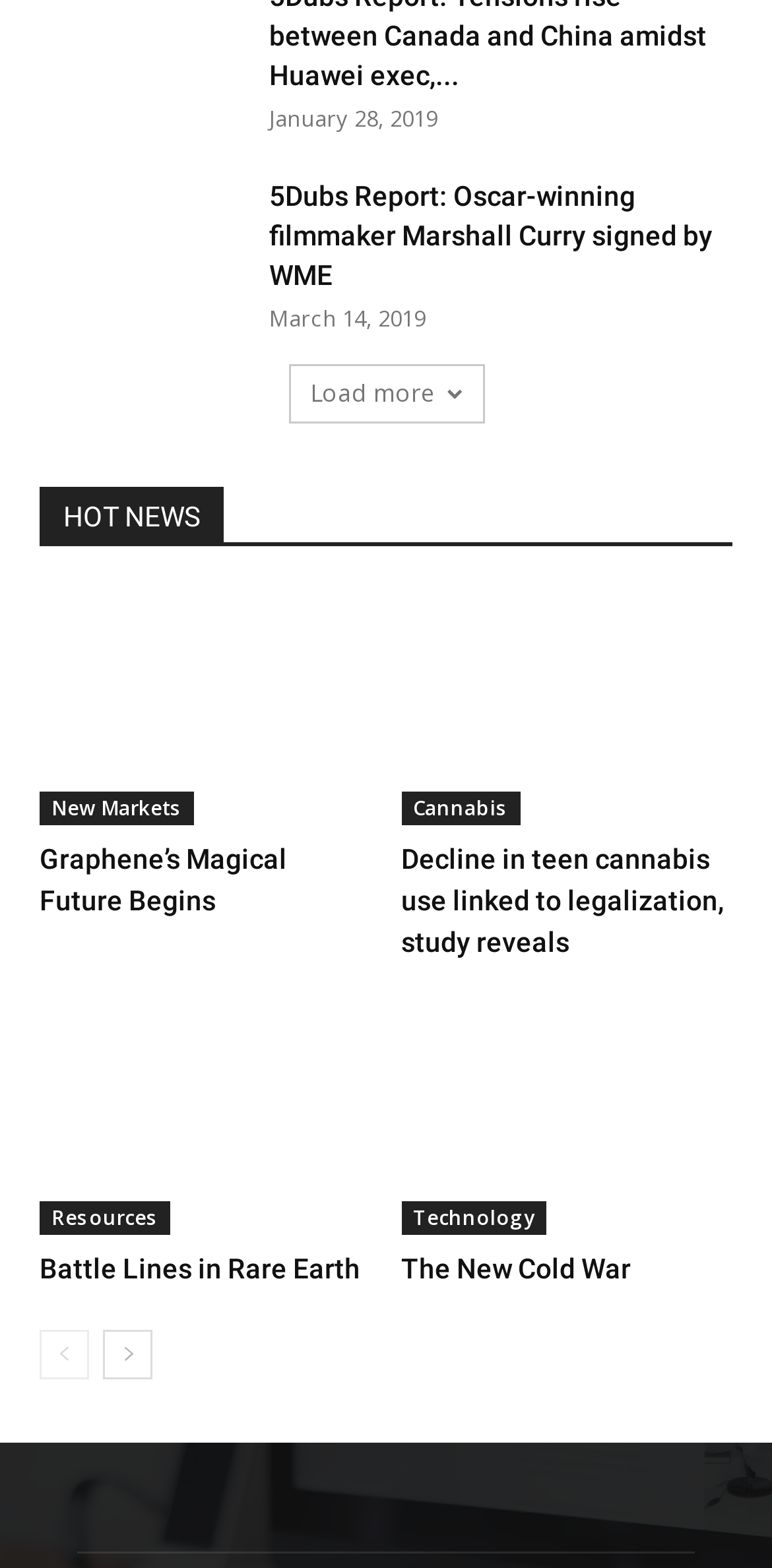Determine the bounding box coordinates of the area to click in order to meet this instruction: "Click on the Home link".

None